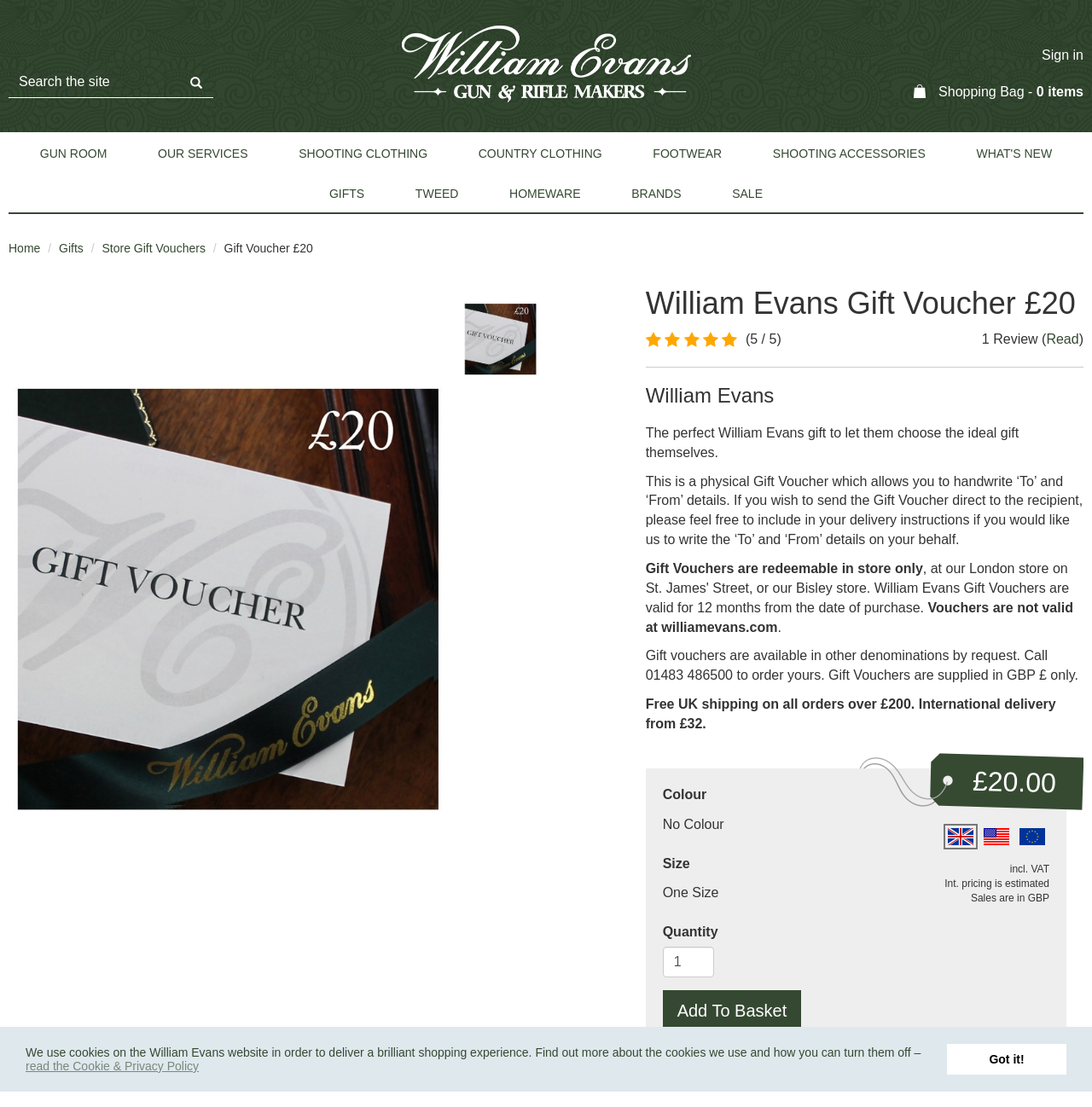What is the rating of the gift voucher?
Please provide a single word or phrase in response based on the screenshot.

5 / 5